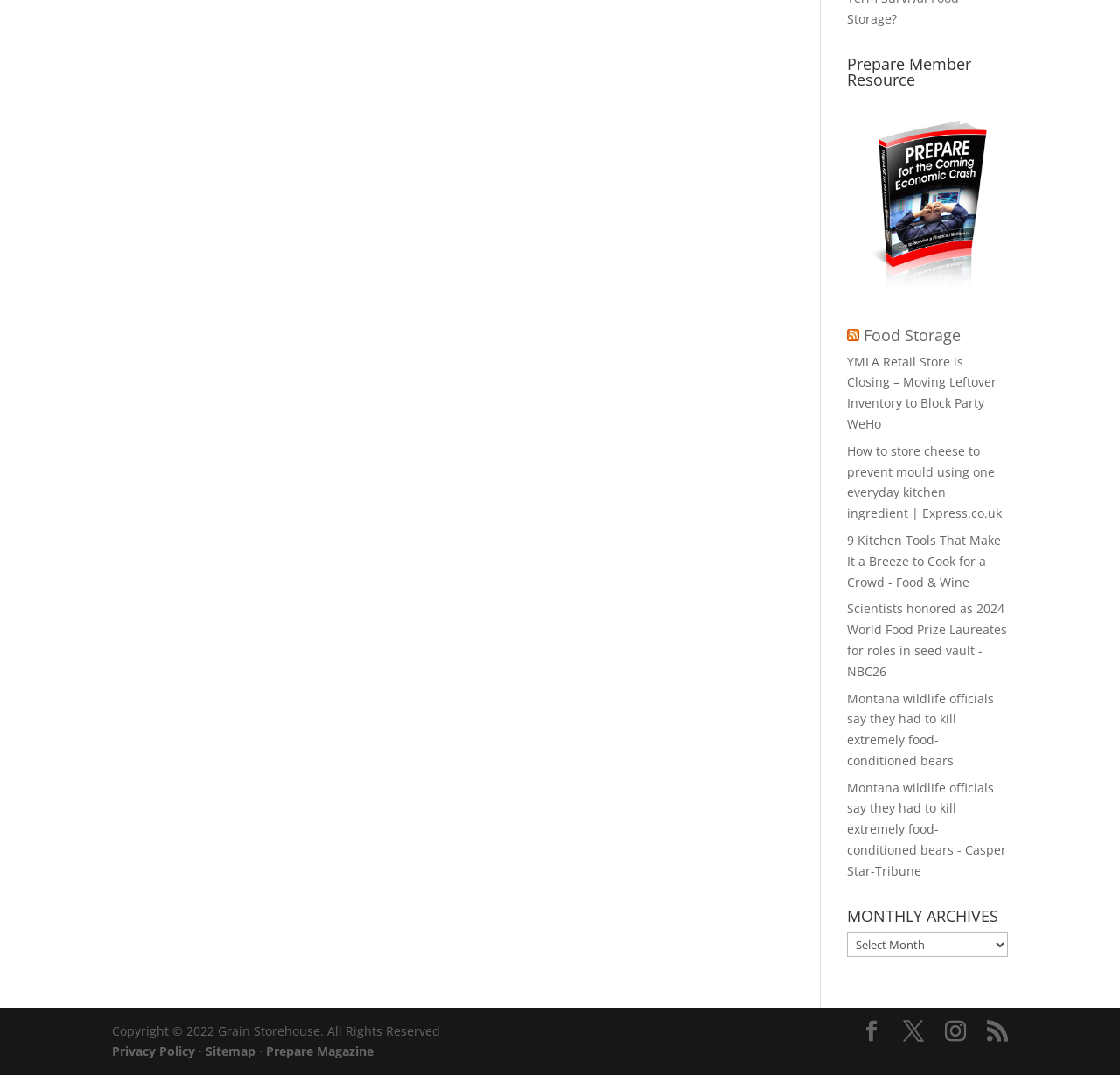Locate the bounding box of the UI element defined by this description: "Instagram". The coordinates should be given as four float numbers between 0 and 1, formatted as [left, top, right, bottom].

[0.844, 0.949, 0.862, 0.969]